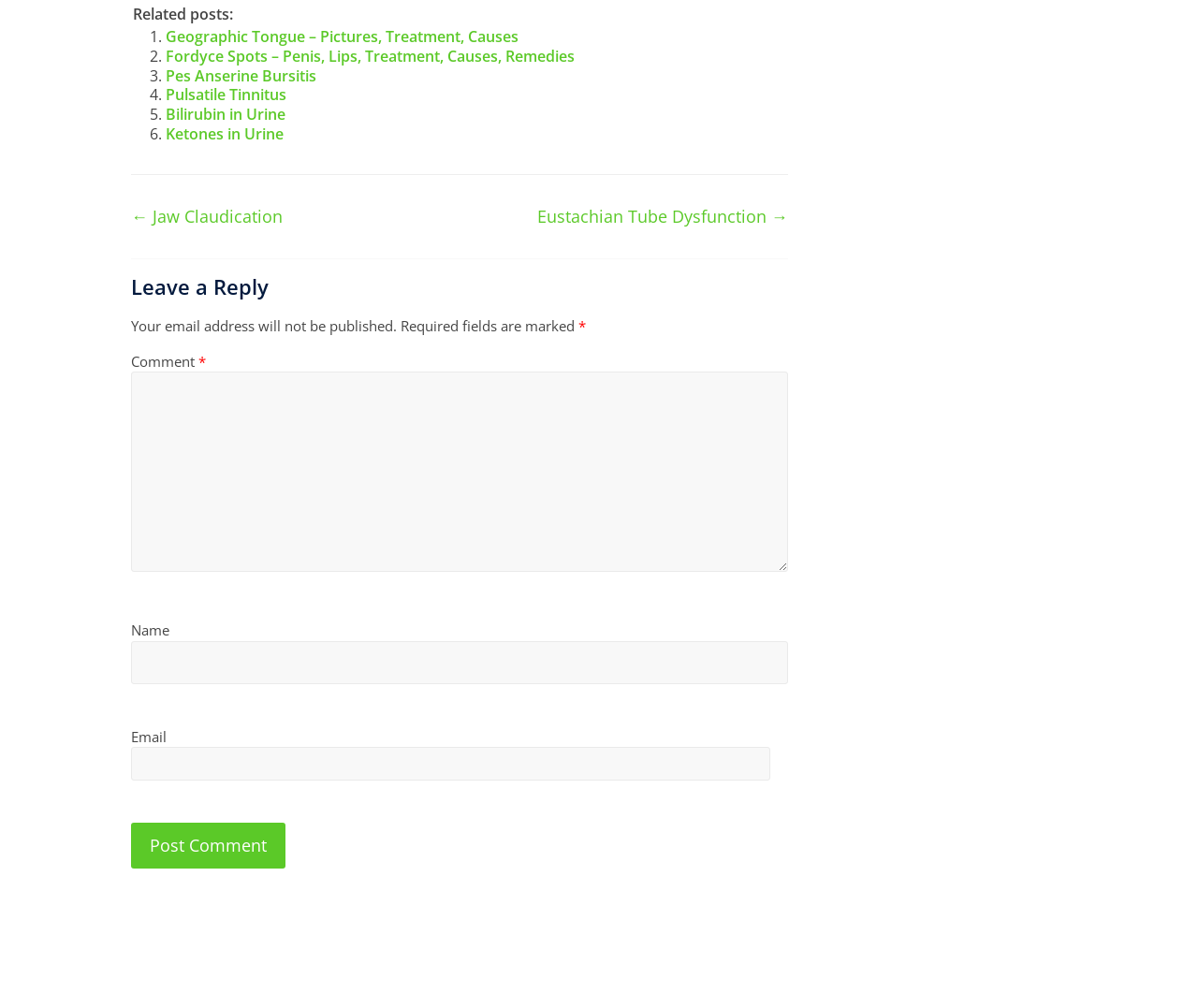Locate the bounding box of the UI element described in the following text: "Eustachian Tube Dysfunction →".

[0.448, 0.198, 0.658, 0.23]